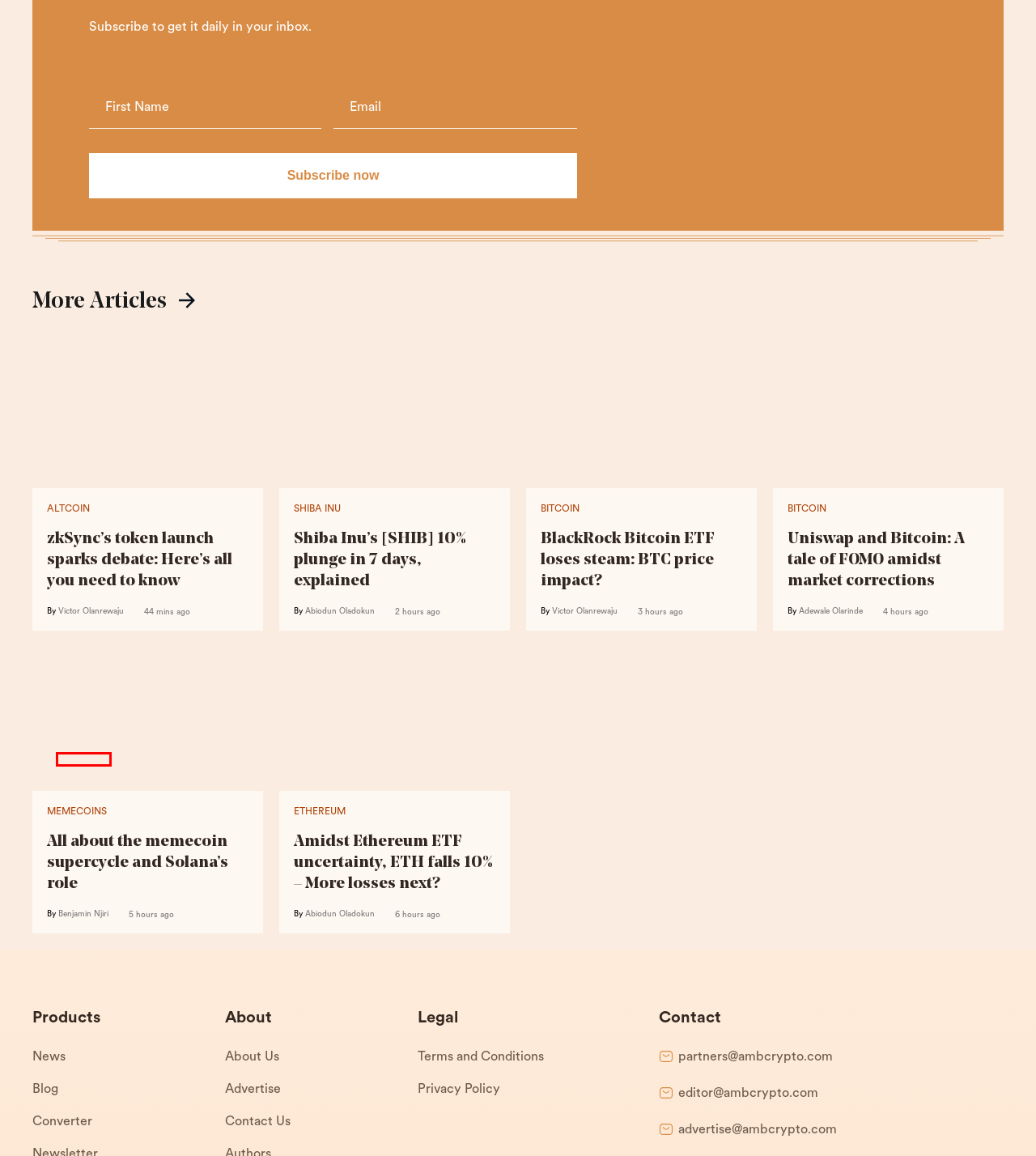You have a screenshot of a webpage with a red rectangle bounding box. Identify the best webpage description that corresponds to the new webpage after clicking the element within the red bounding box. Here are the candidates:
A. Shiba Inu's [SHIB] 10% plunge in 7 days, explained - AMBCrypto
B. Terms and Conditions - AMBCrypto
C. Amidst Ethereum ETF uncertainty, ETH falls 10% - More losses next? - AMBCrypto
D. Privacy Policy - AMBCrypto
E. zkSync's token launch sparks debate: Here's all you need to know - AMBCrypto
F. Advertise with us - AMBCrypto
G. Benjamin Njiri, Author at AMBCrypto
H. Abiodun Oladokun, Author at AMBCrypto

G